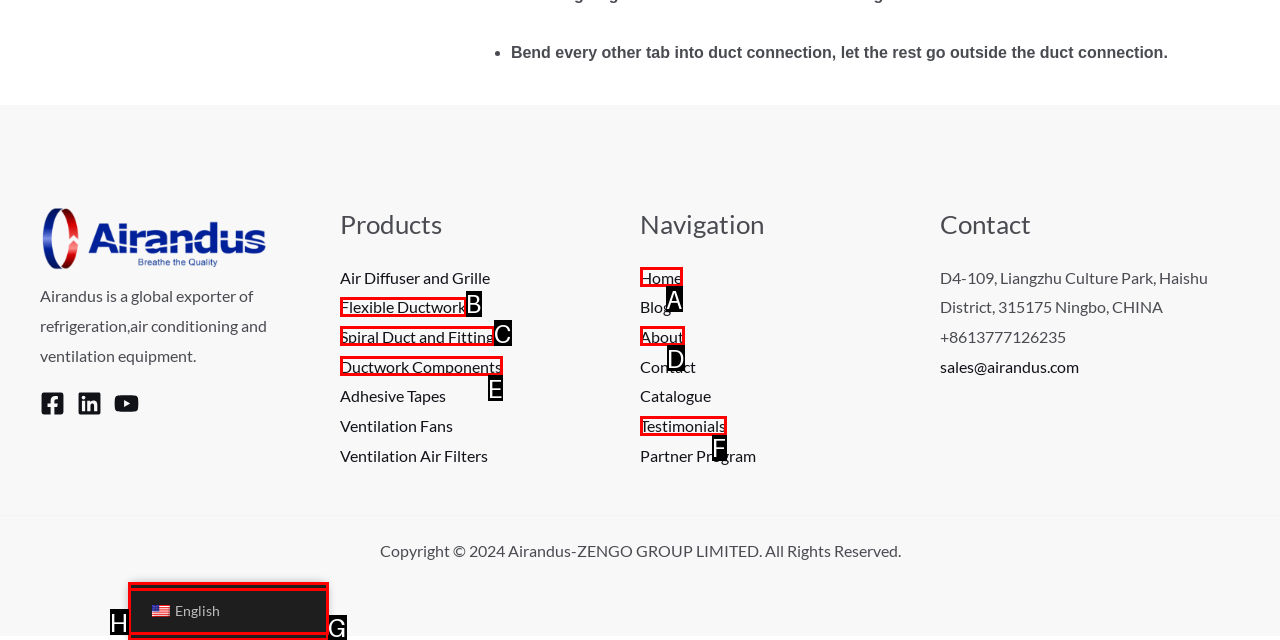Identify the HTML element that corresponds to the description: Ductwork Components Provide the letter of the correct option directly.

E